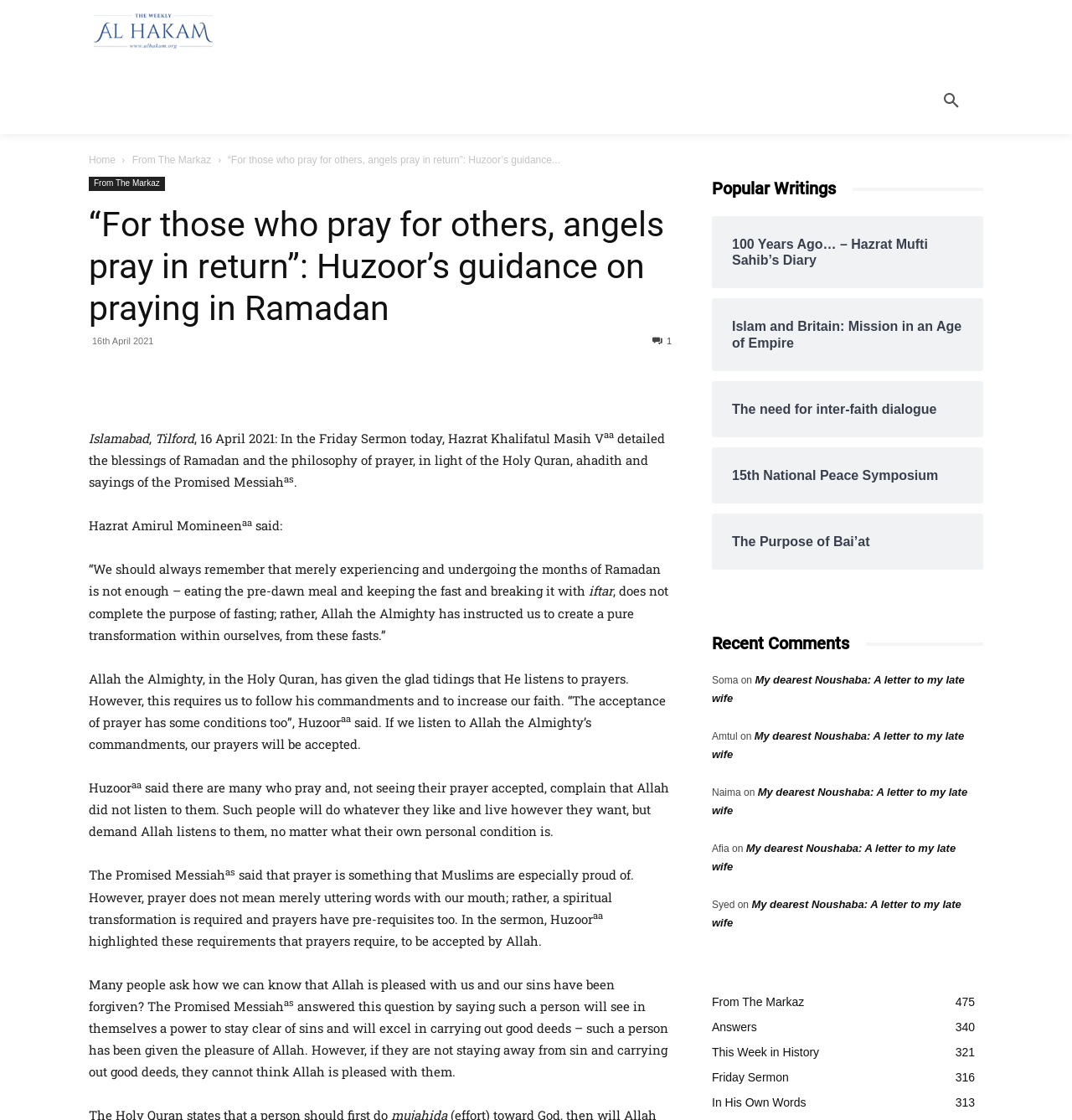Return the bounding box coordinates of the UI element that corresponds to this description: "AlhakamAl hakam newspaper". The coordinates must be given as four float numbers in the range of 0 and 1, [left, top, right, bottom].

[0.081, 0.01, 0.198, 0.045]